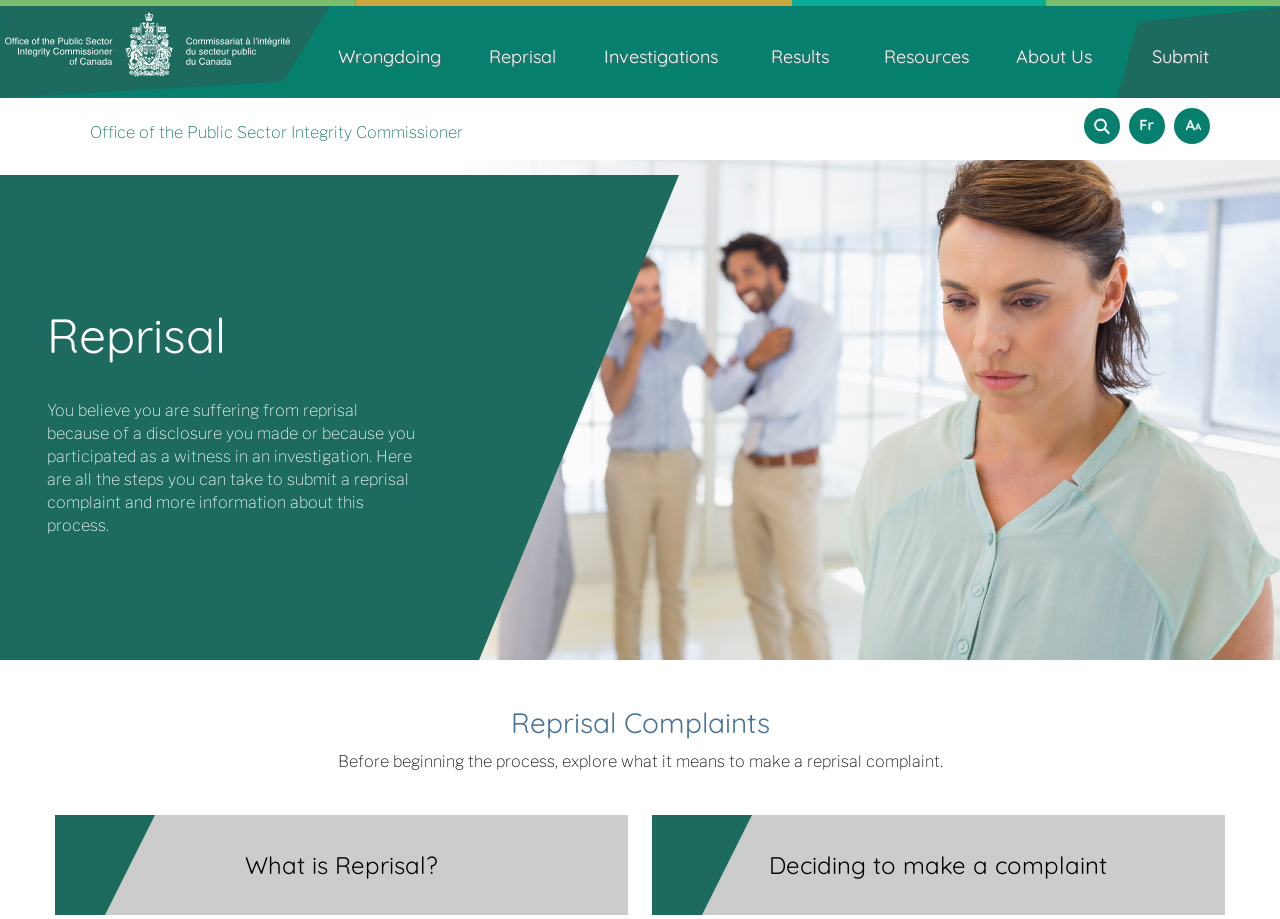Use the information in the screenshot to answer the question comprehensively: What is the image located below the 'Reprisal' heading?

The image located below the 'Reprisal' heading is an image related to reprisal. It is a large image that takes up most of the width of the webpage and is located below the 'Reprisal' heading and above the 'Reprisal Complaints' heading.